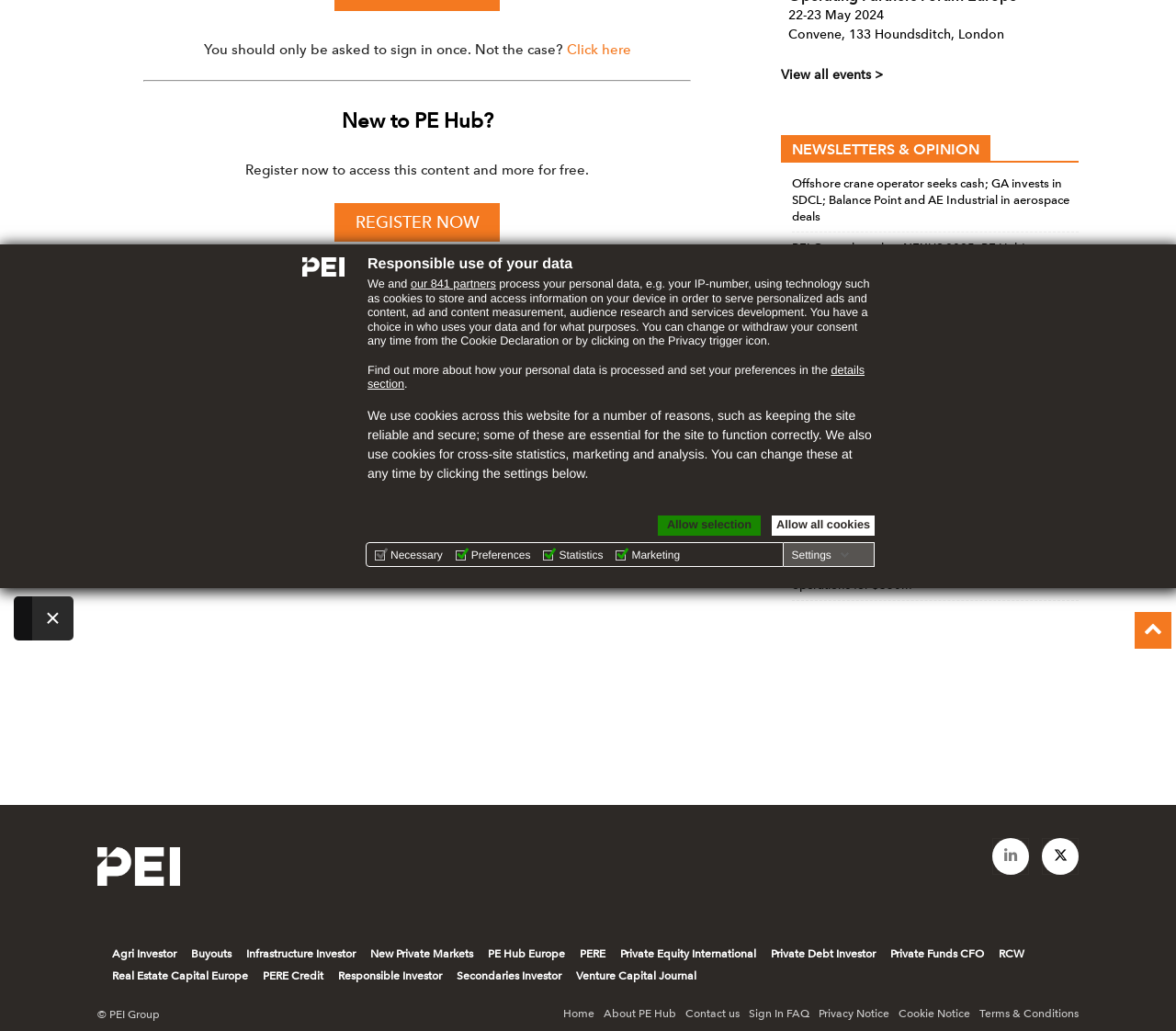Determine the bounding box for the HTML element described here: "name="kb_field_2" placeholder="Your Email Address..."". The coordinates should be given as [left, top, right, bottom] with each number being a float between 0 and 1.

None